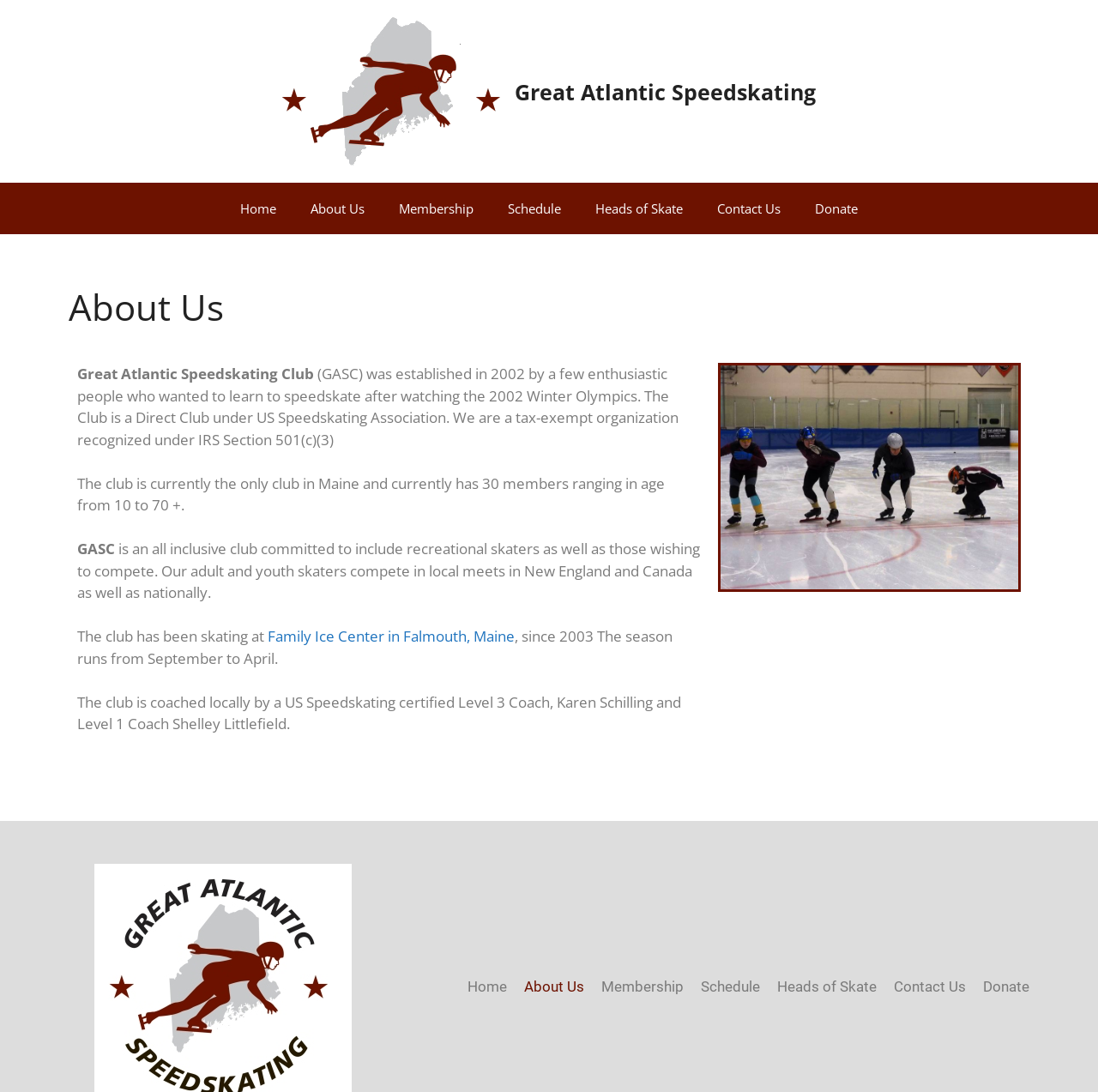Bounding box coordinates are to be given in the format (top-left x, top-left y, bottom-right x, bottom-right y). All values must be floating point numbers between 0 and 1. Provide the bounding box coordinate for the UI element described as: Heads of Skate

[0.708, 0.895, 0.798, 0.911]